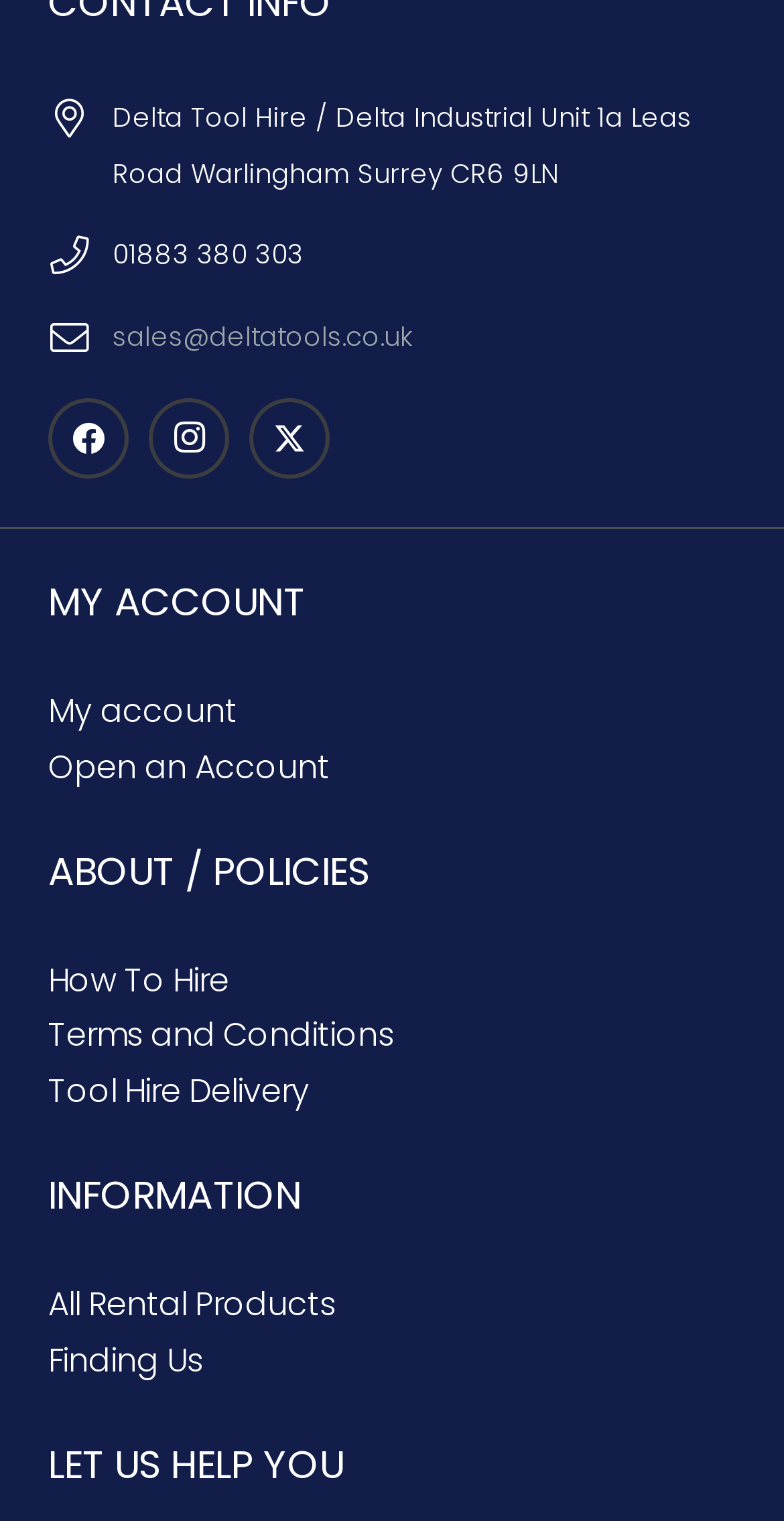Locate the bounding box coordinates of the clickable region to complete the following instruction: "Visit Facebook page."

[0.062, 0.262, 0.164, 0.315]